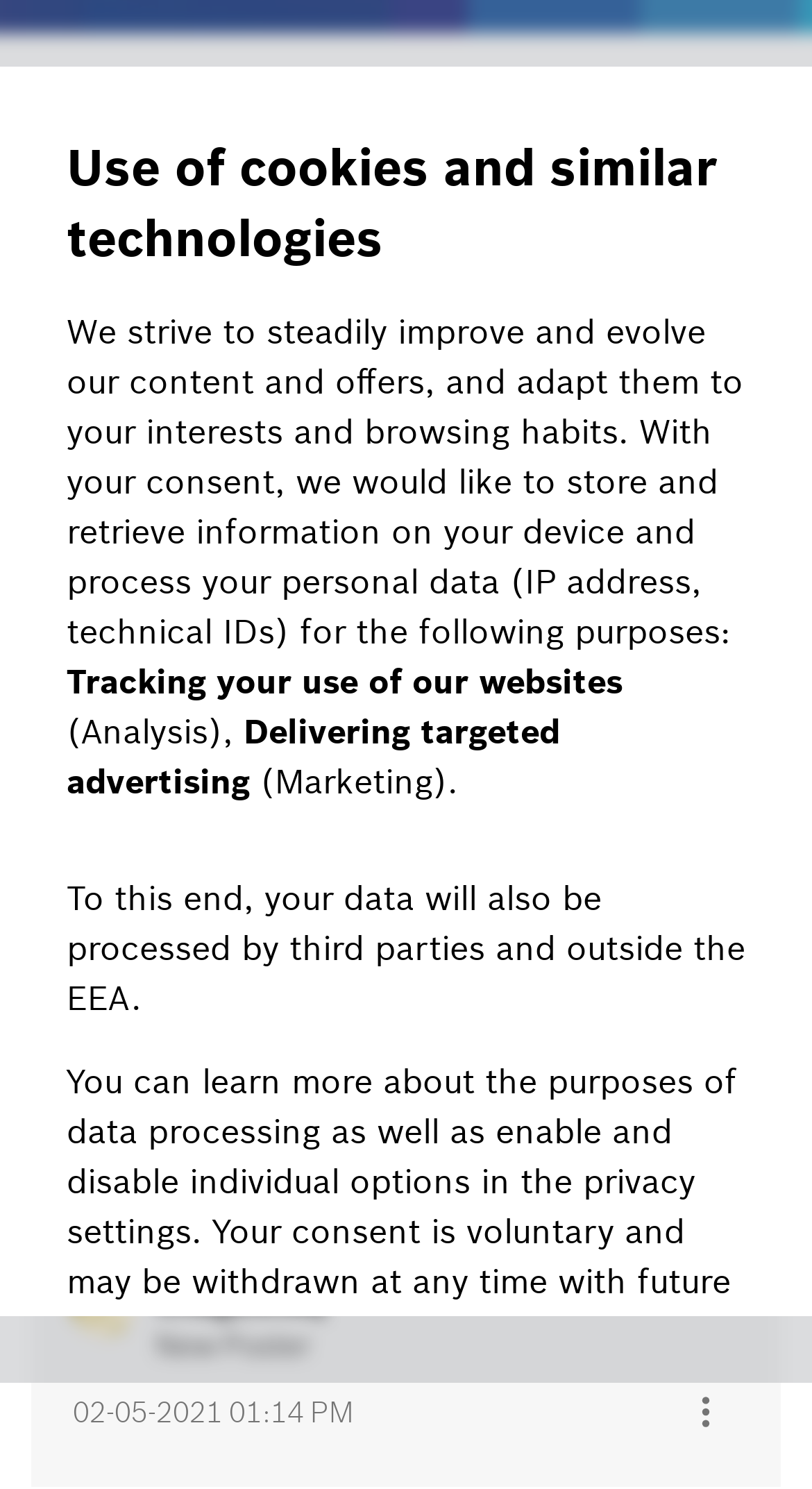What is the purpose of the 'Search' button?
Could you please answer the question thoroughly and with as much detail as possible?

I inferred the answer by looking at the button element with the text 'Search' and its location near the search input field, which suggests that it is used to initiate a search.